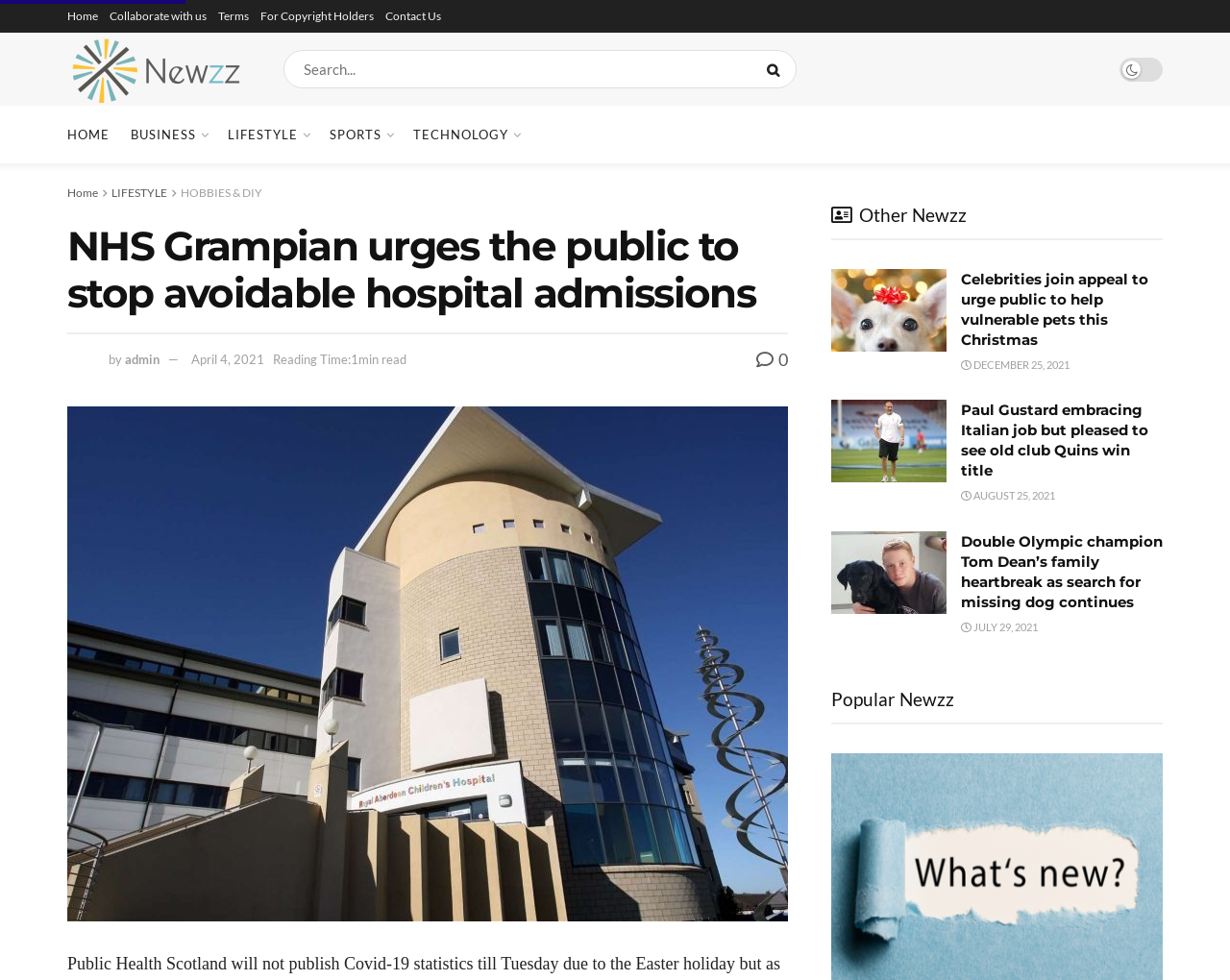Determine the bounding box coordinates of the UI element that matches the following description: "0". The coordinates should be four float numbers between 0 and 1 in the format [left, top, right, bottom].

[0.615, 0.356, 0.641, 0.378]